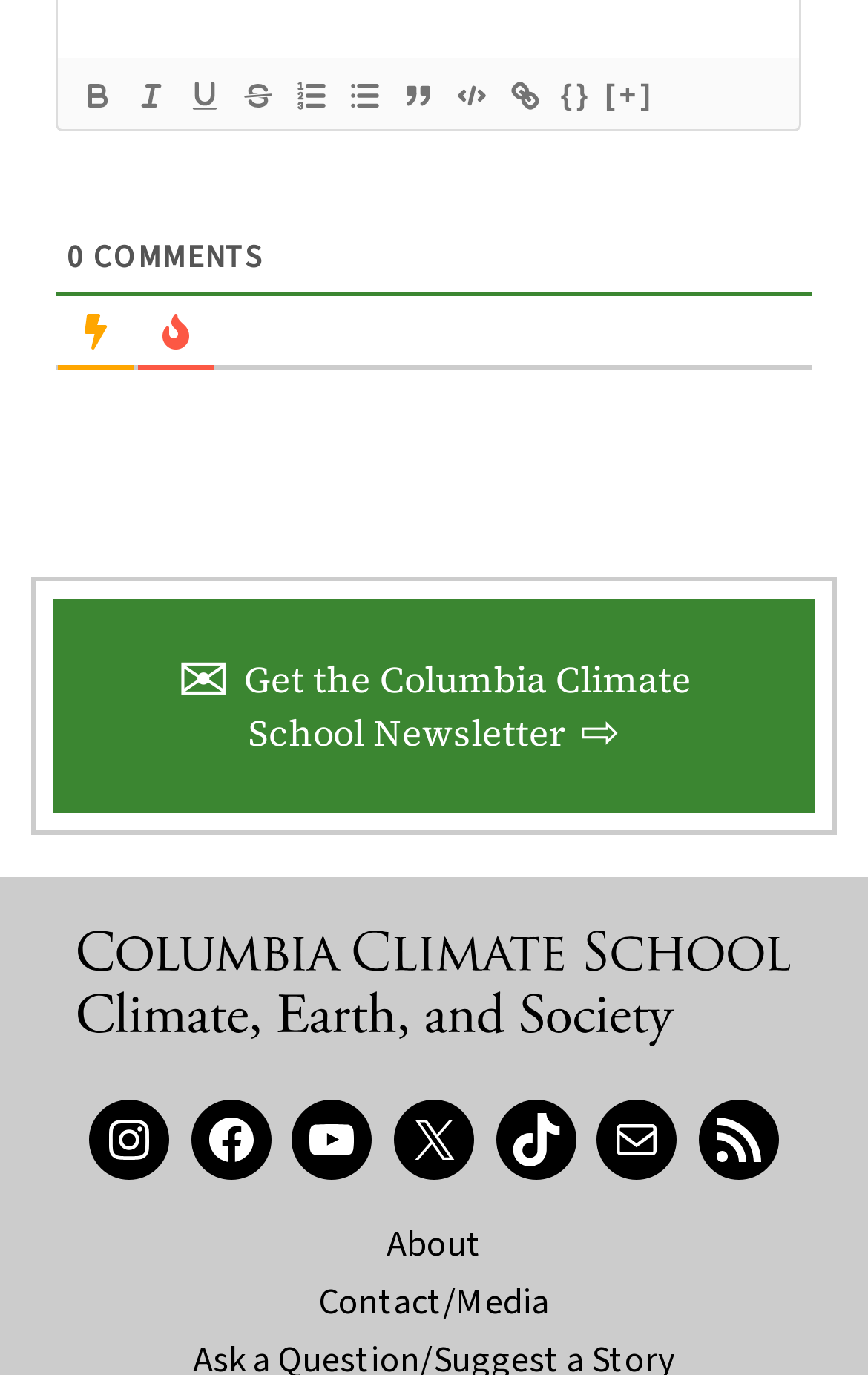What is the name of the school mentioned?
Based on the image, give a one-word or short phrase answer.

Columbia Climate School